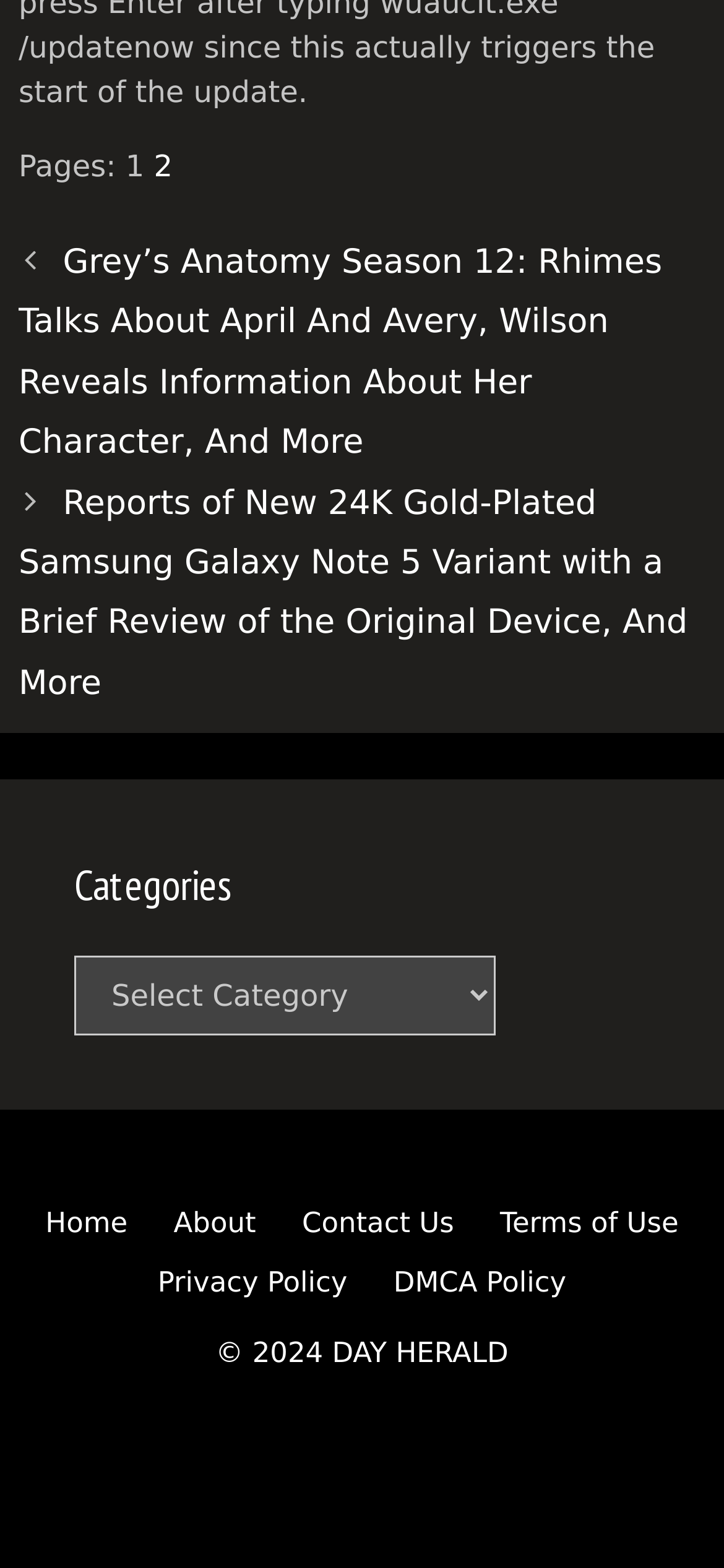Please identify the bounding box coordinates of the area I need to click to accomplish the following instruction: "view Grey’s Anatomy Season 12 news".

[0.026, 0.155, 0.915, 0.295]